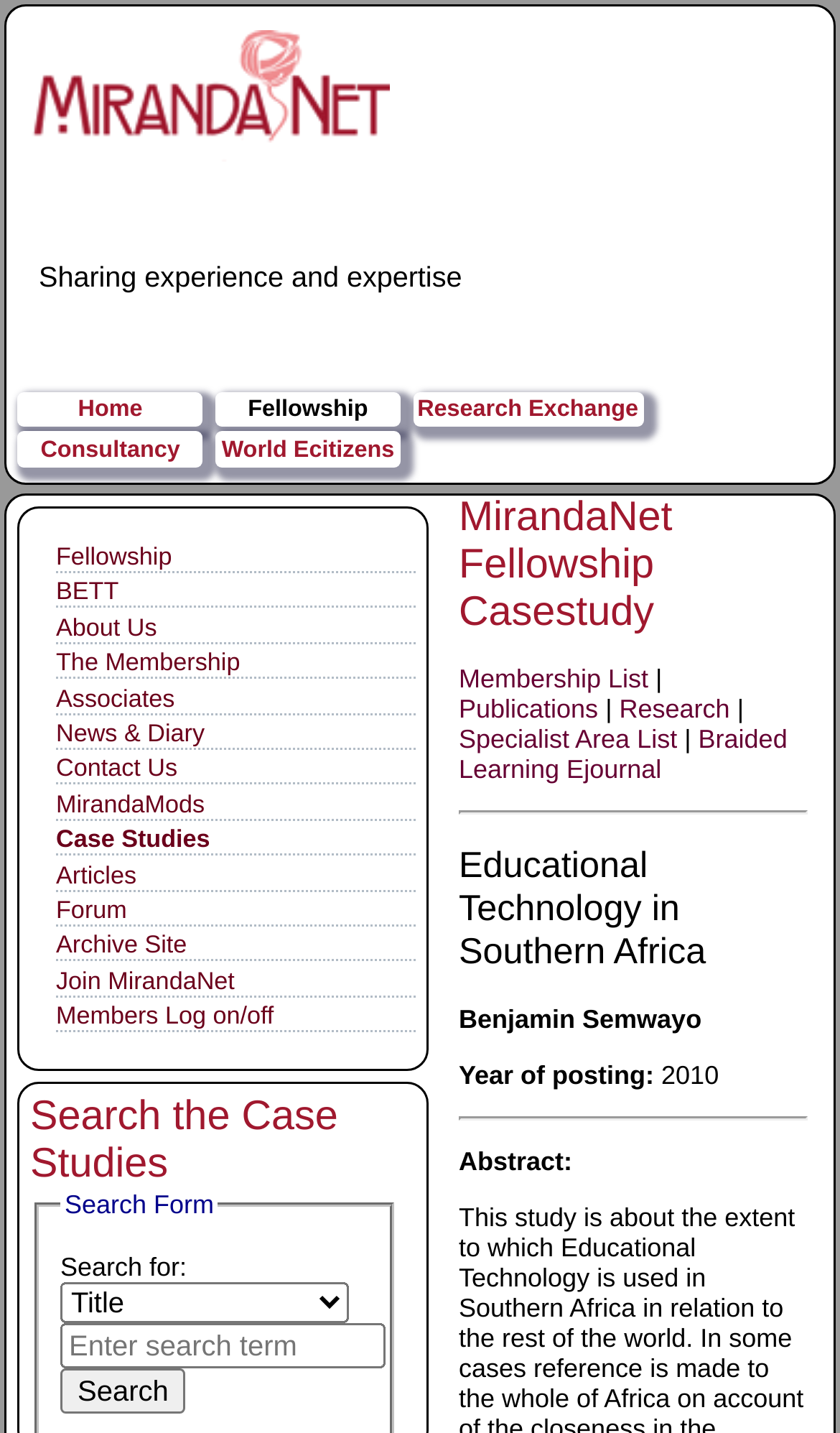How many search fields are there in the search box?
Please look at the screenshot and answer in one word or a short phrase.

3